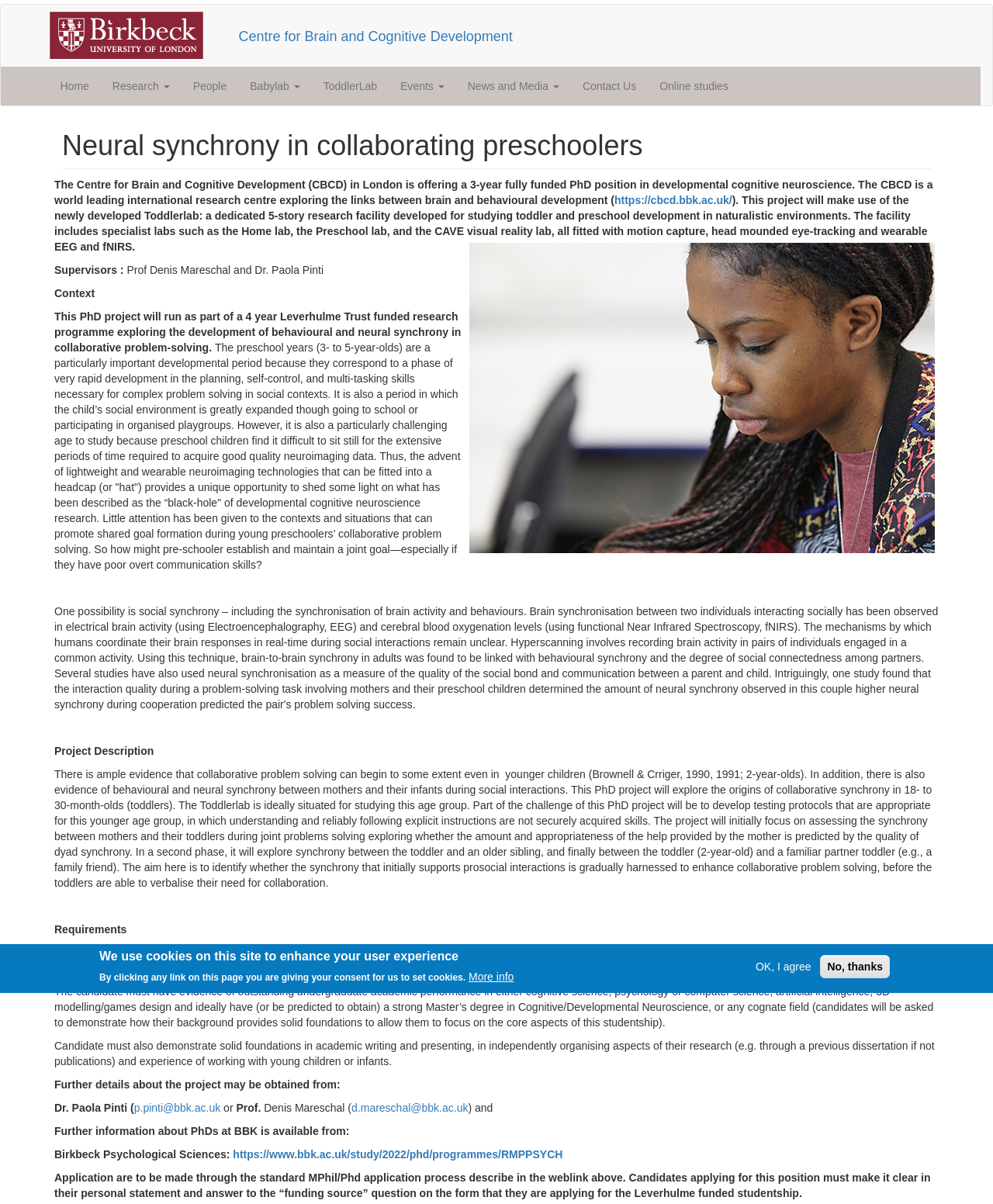Locate the bounding box coordinates of the clickable area to execute the instruction: "Click the 'https://cbcd.bbk.ac.uk/' link". Provide the coordinates as four float numbers between 0 and 1, represented as [left, top, right, bottom].

[0.619, 0.161, 0.737, 0.171]